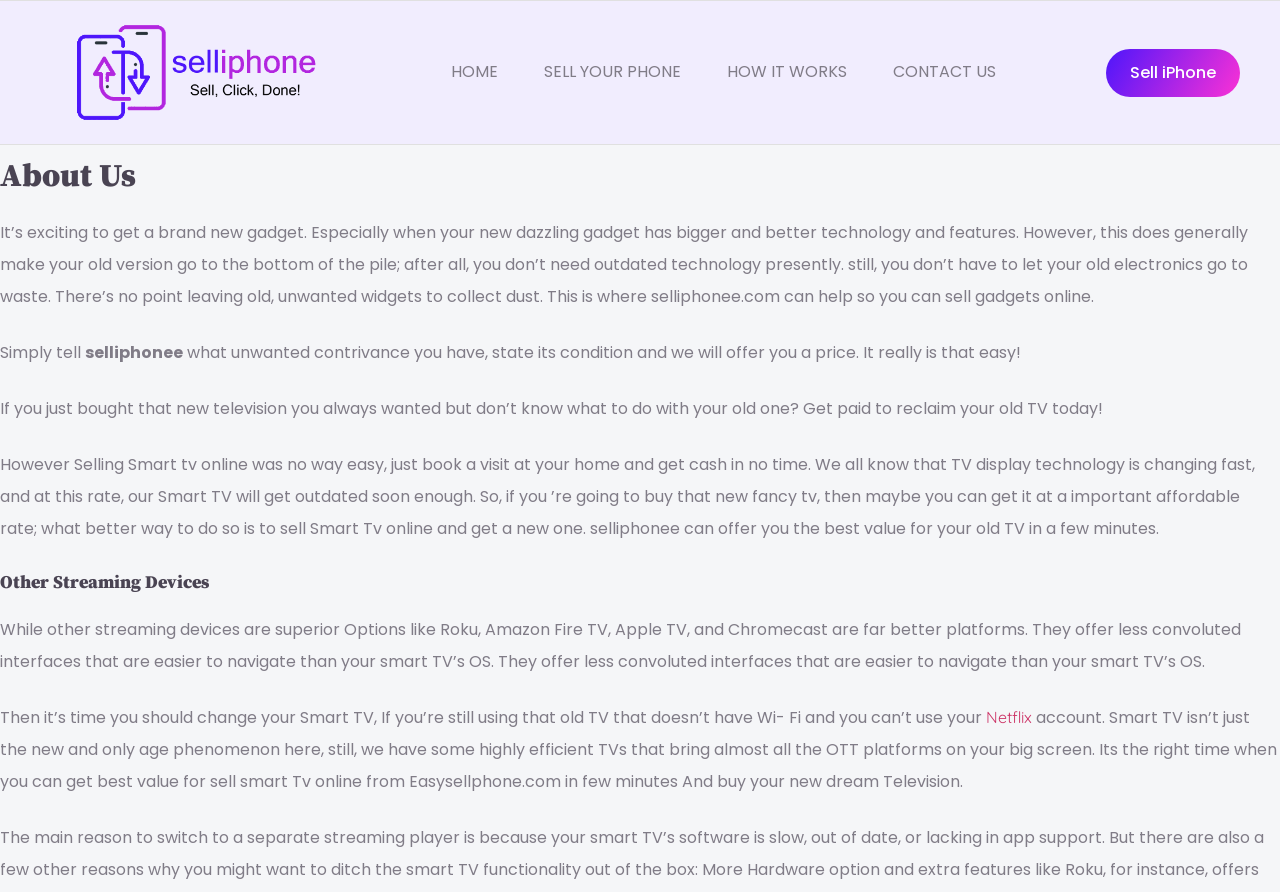What is an alternative to Smart TV mentioned on the webpage?
Based on the screenshot, answer the question with a single word or phrase.

Roku, Amazon Fire TV, Apple TV, Chromecast